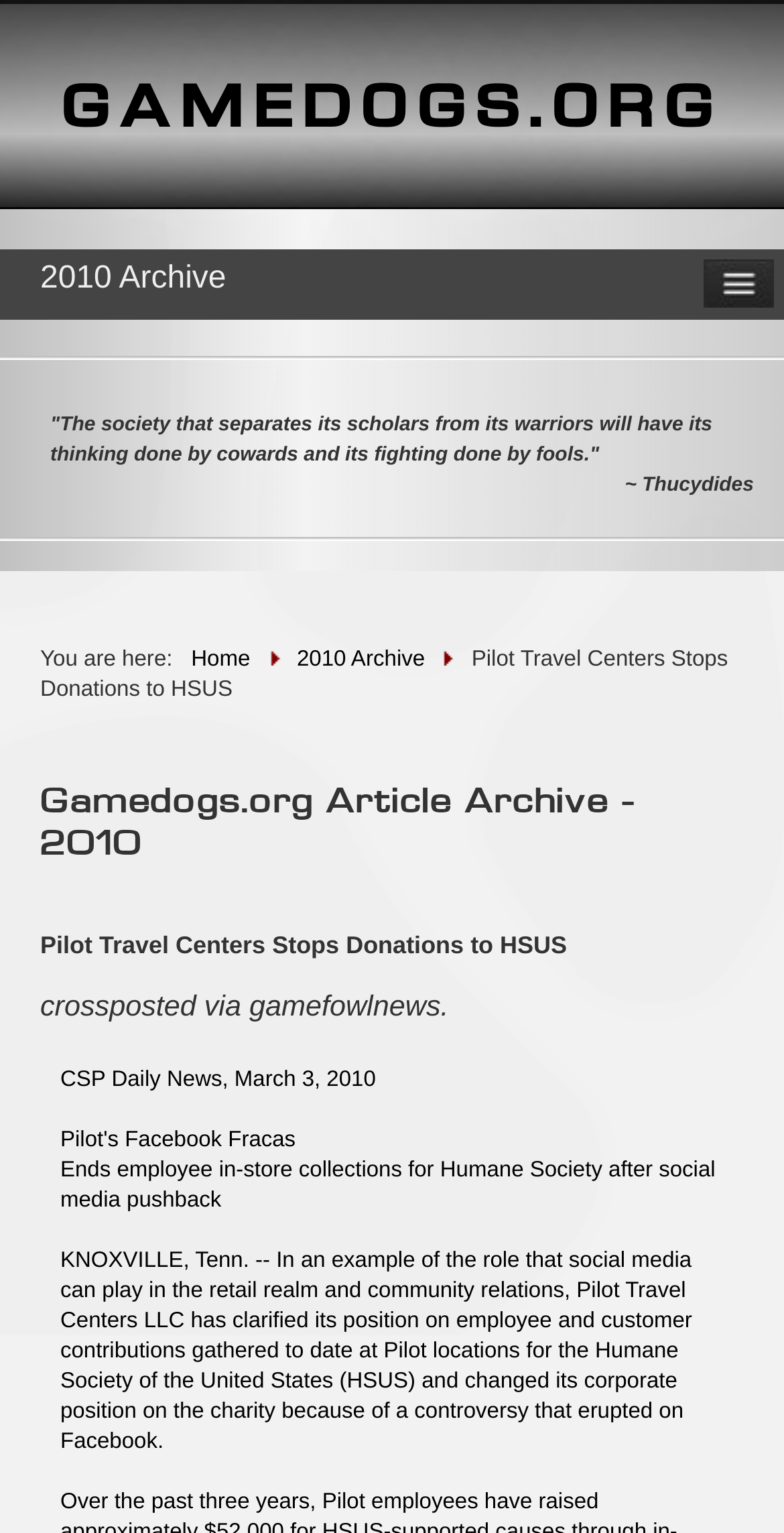What is the source of the article?
Offer a detailed and exhaustive answer to the question.

The source of the article can be determined by looking at the static text element that contains the text 'CSP Daily News, March 3, 2010', which is located within the article content.